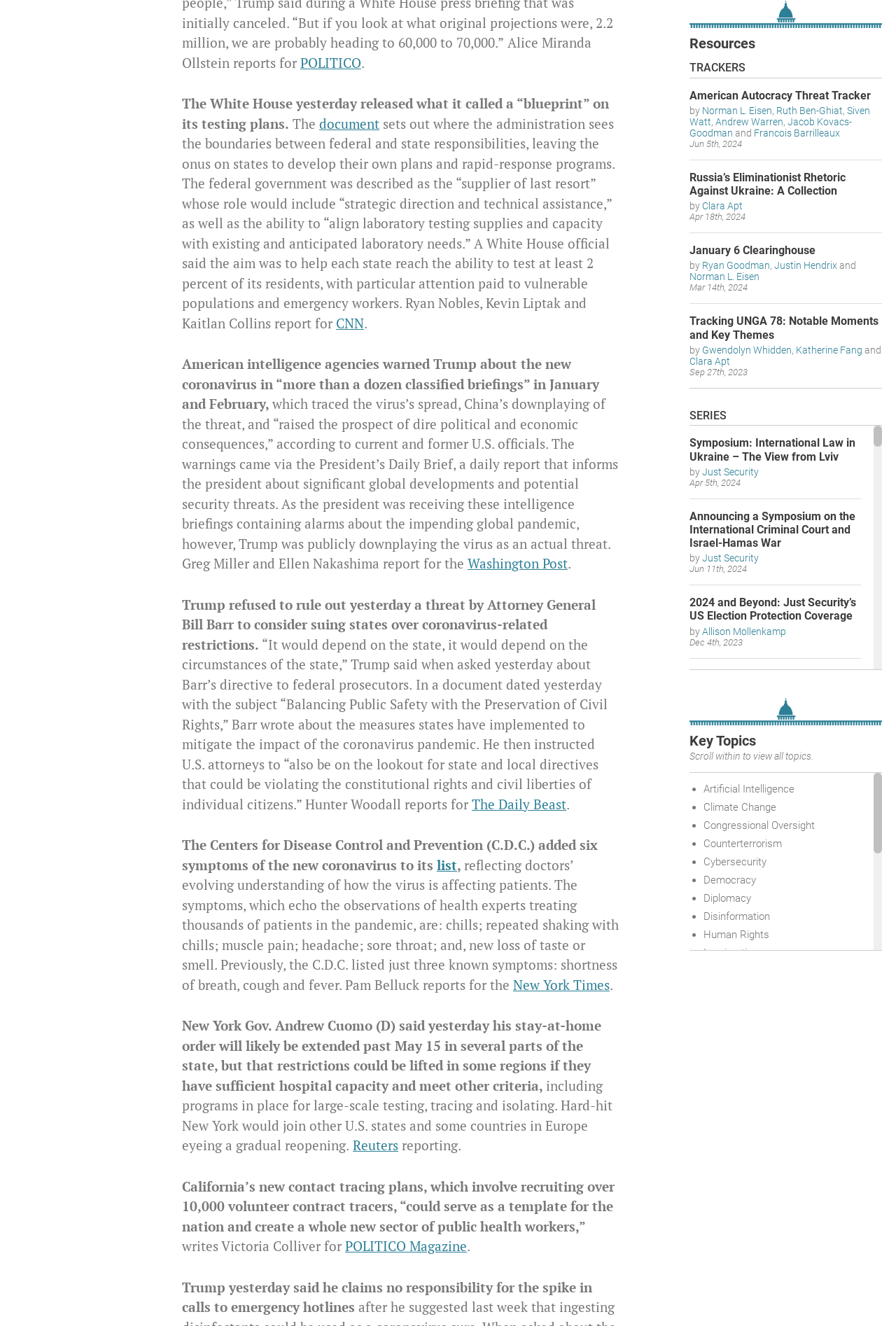Determine the bounding box coordinates of the region to click in order to accomplish the following instruction: "Read article by Keegan McBride". Provide the coordinates as four float numbers between 0 and 1, specifically [left, top, right, bottom].

[0.77, 0.142, 0.955, 0.162]